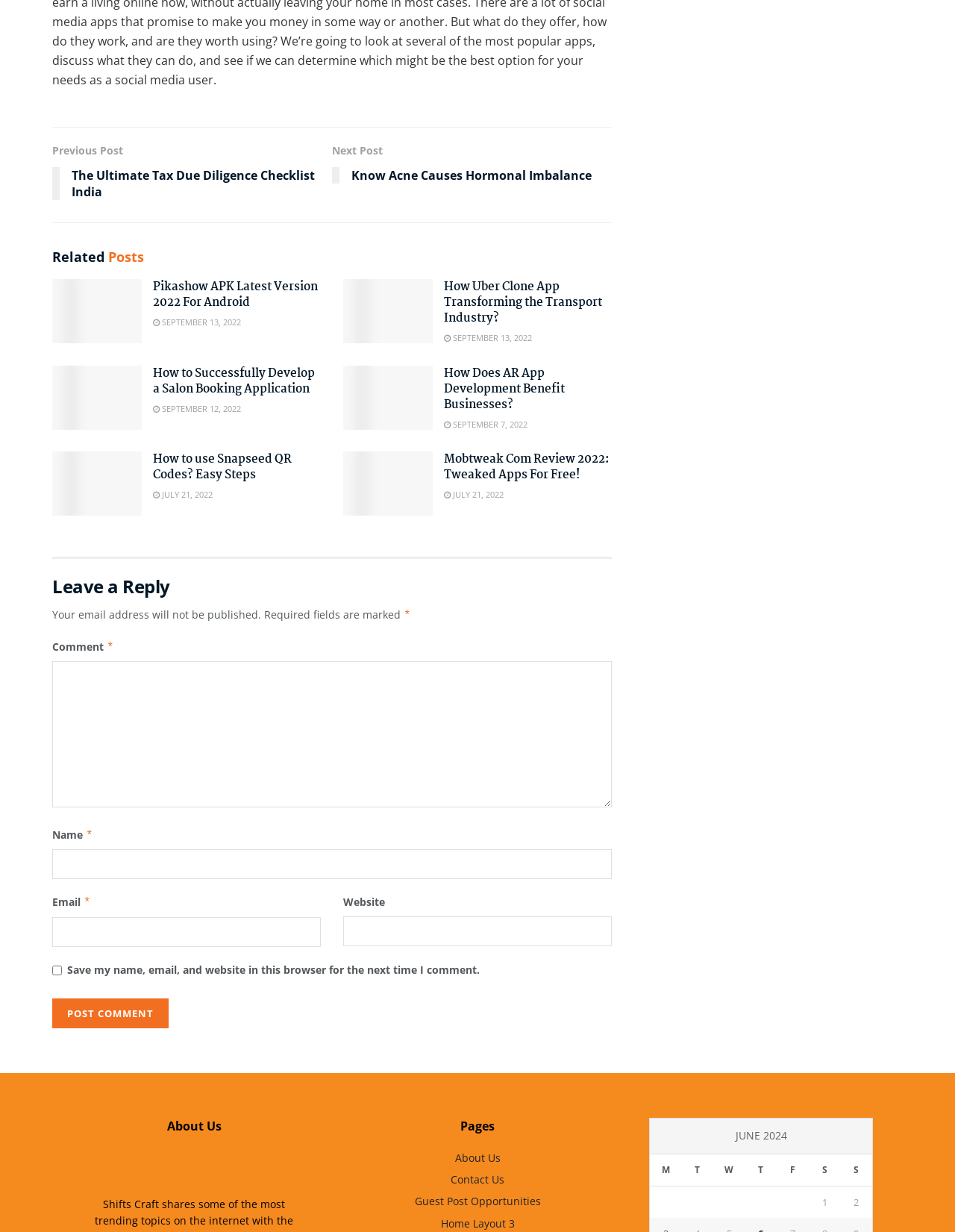Determine the bounding box coordinates for the element that should be clicked to follow this instruction: "Leave a reply". The coordinates should be given as four float numbers between 0 and 1, in the format [left, top, right, bottom].

[0.055, 0.466, 0.641, 0.486]